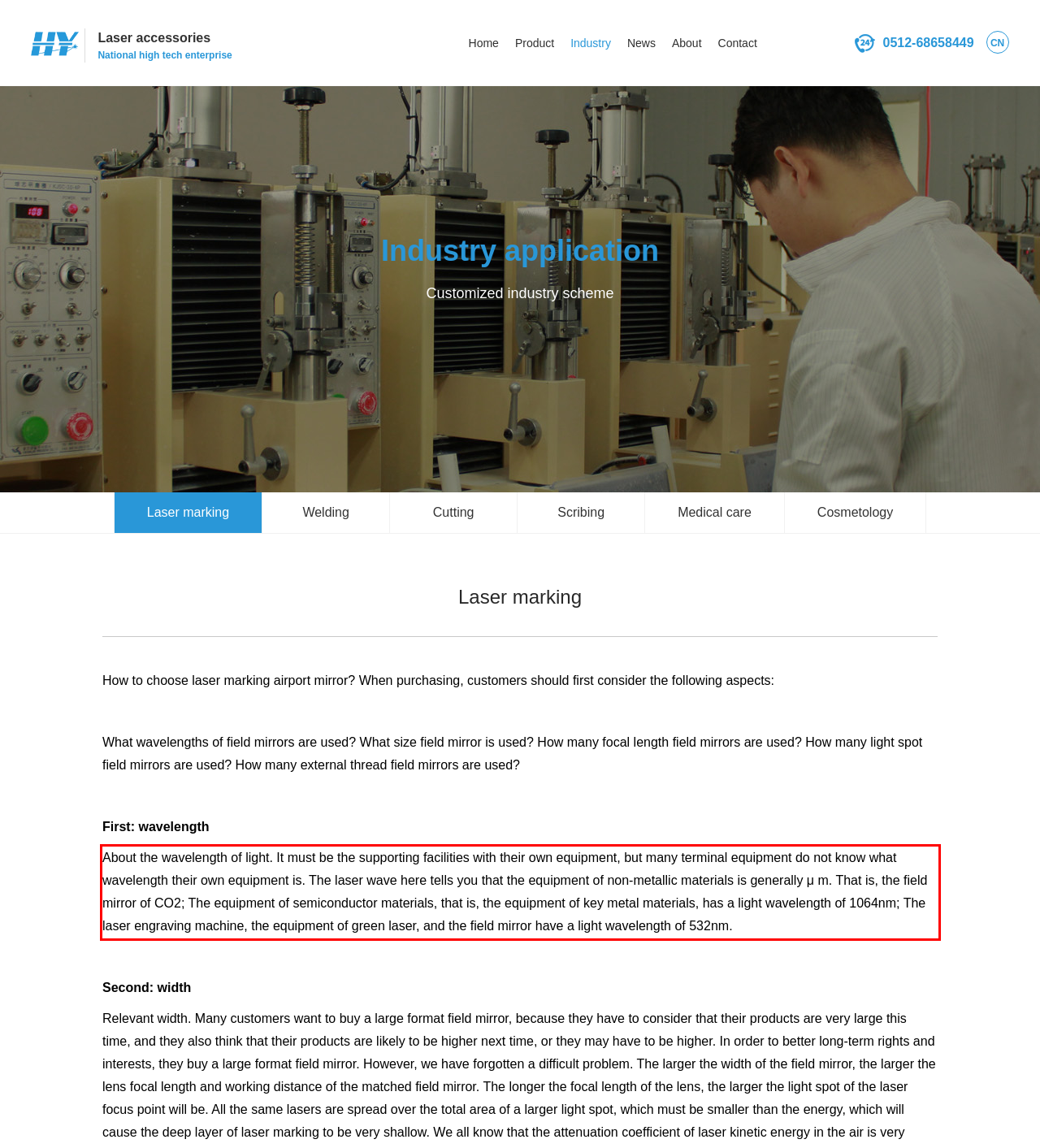Identify the text within the red bounding box on the webpage screenshot and generate the extracted text content.

About the wavelength of light. It must be the supporting facilities with their own equipment, but many terminal equipment do not know what wavelength their own equipment is. The laser wave here tells you that the equipment of non-metallic materials is generally μ m. That is, the field mirror of CO2; The equipment of semiconductor materials, that is, the equipment of key metal materials, has a light wavelength of 1064nm; The laser engraving machine, the equipment of green laser, and the field mirror have a light wavelength of 532nm.